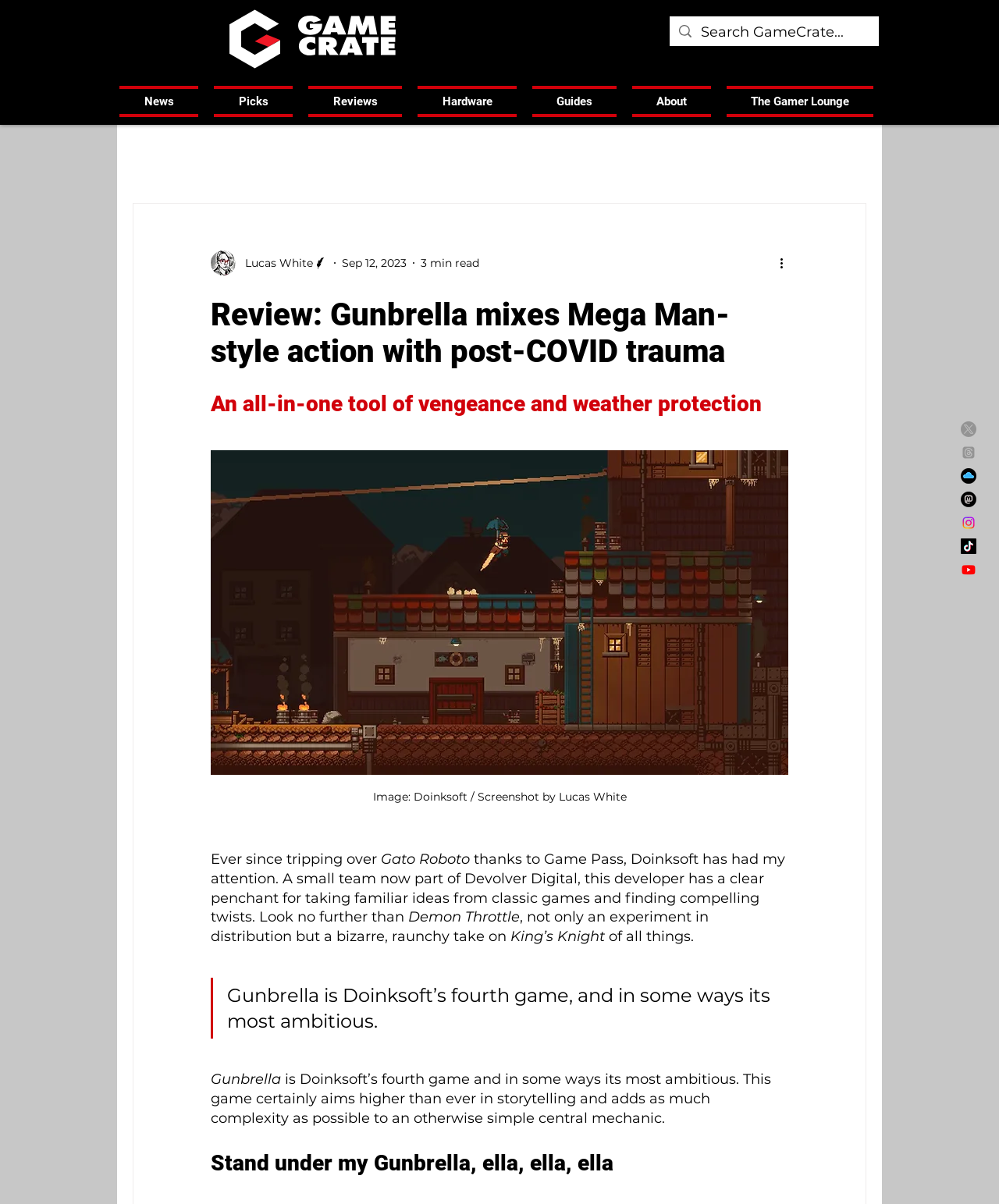Identify and provide the main heading of the webpage.

Review: Gunbrella mixes Mega Man-style action with post-COVID trauma